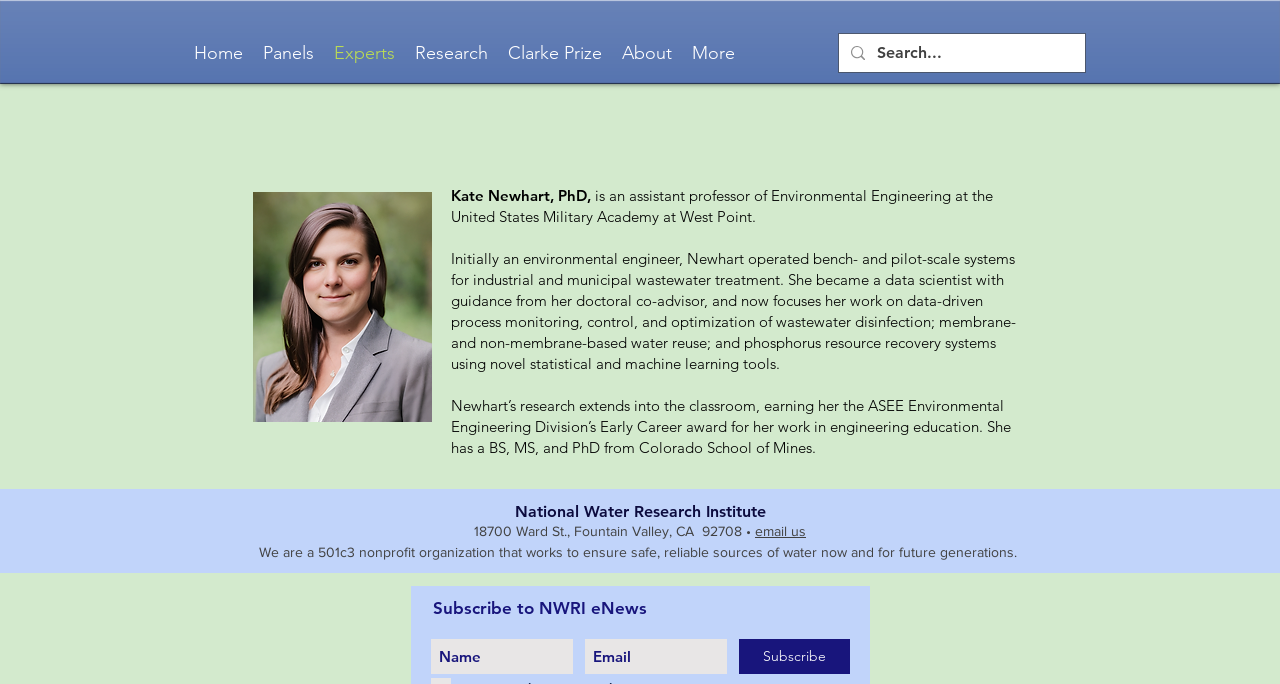Identify the bounding box for the UI element described as: "aria-label="Email" name="email" placeholder="Email"". The coordinates should be four float numbers between 0 and 1, i.e., [left, top, right, bottom].

[0.457, 0.934, 0.568, 0.985]